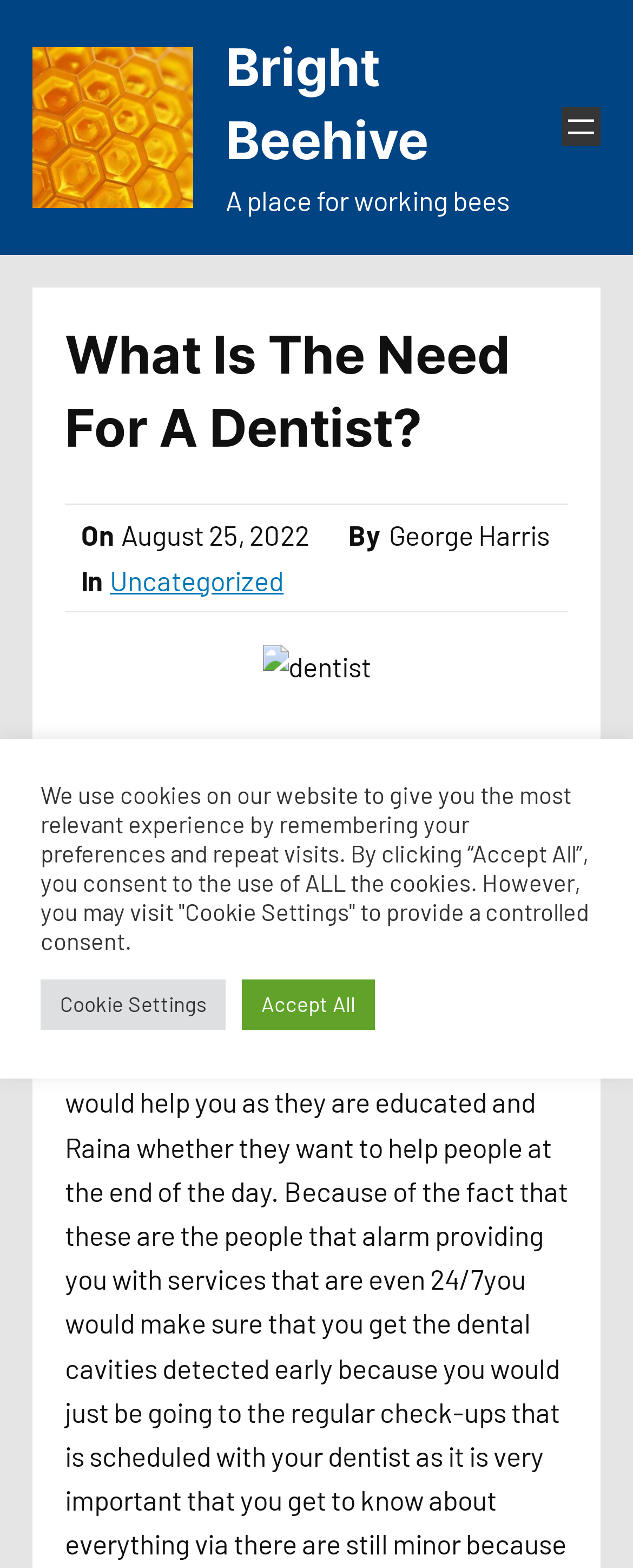What is the topic of the article?
Provide a comprehensive and detailed answer to the question.

I found the topic by looking at the image of a dentist and the text 'Going to the dentist...' in the article section, which suggests that the topic is related to dentists.